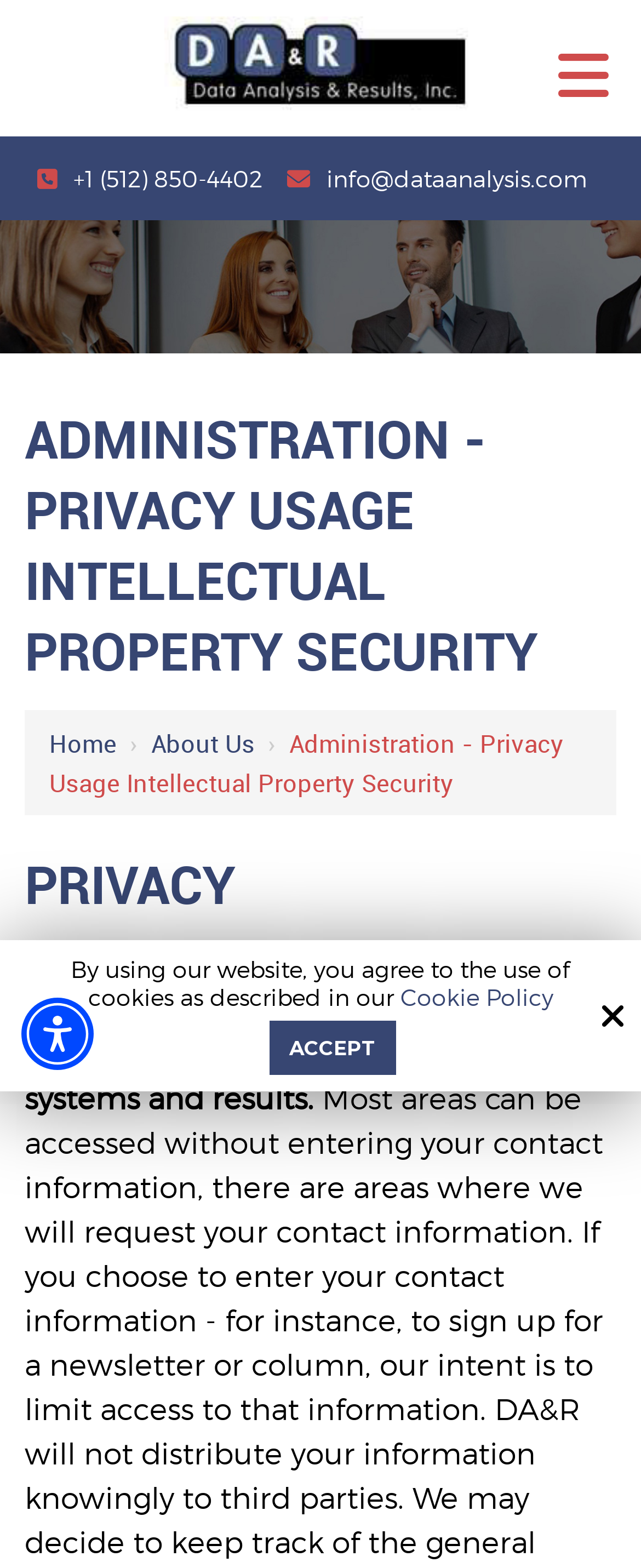Locate the bounding box coordinates of the element's region that should be clicked to carry out the following instruction: "Send an email to info@dataanalysis.com". The coordinates need to be four float numbers between 0 and 1, i.e., [left, top, right, bottom].

[0.509, 0.105, 0.917, 0.123]